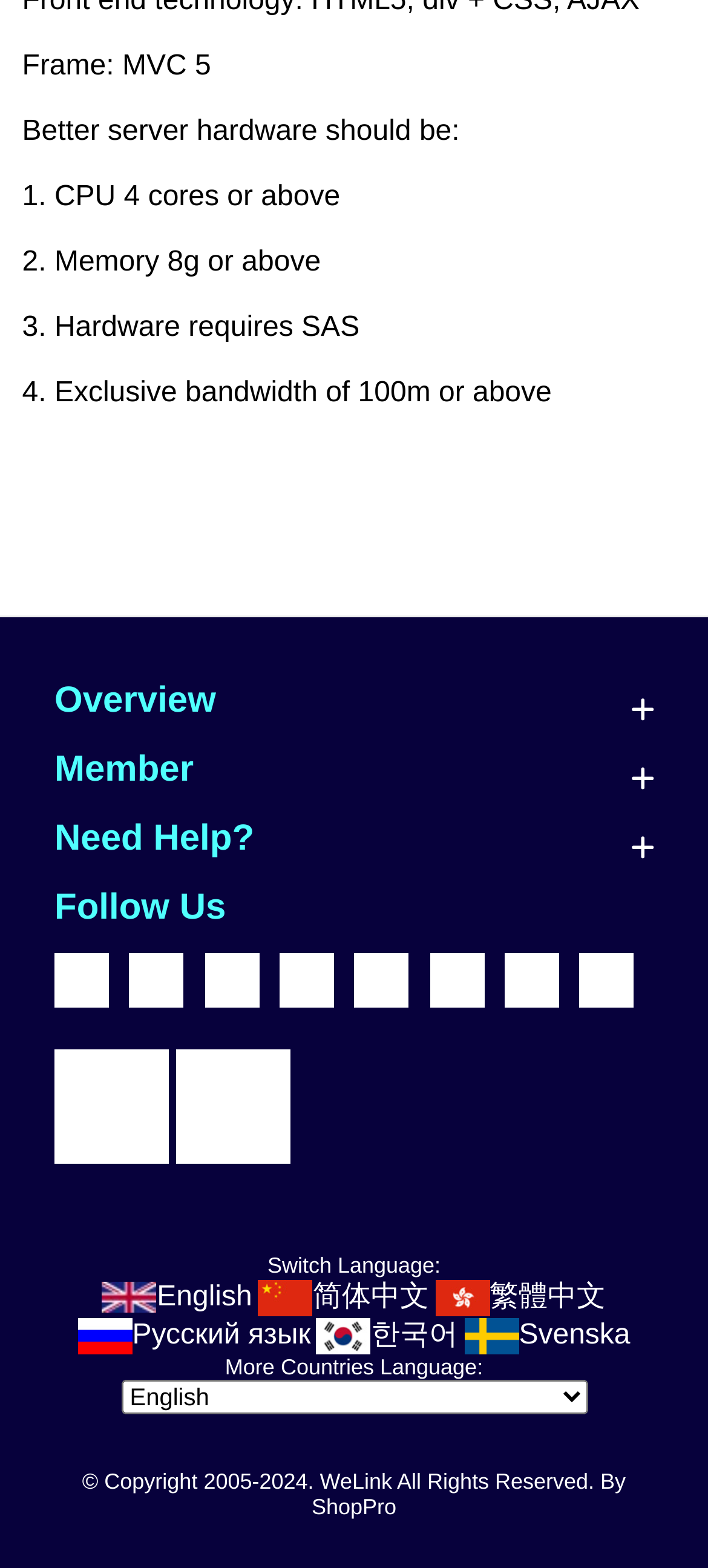Utilize the details in the image to thoroughly answer the following question: What is the recommended CPU for better server hardware?

The webpage lists the recommended server hardware requirements, which includes a CPU with 4 cores or above, indicating that a higher processing power is necessary for better performance.